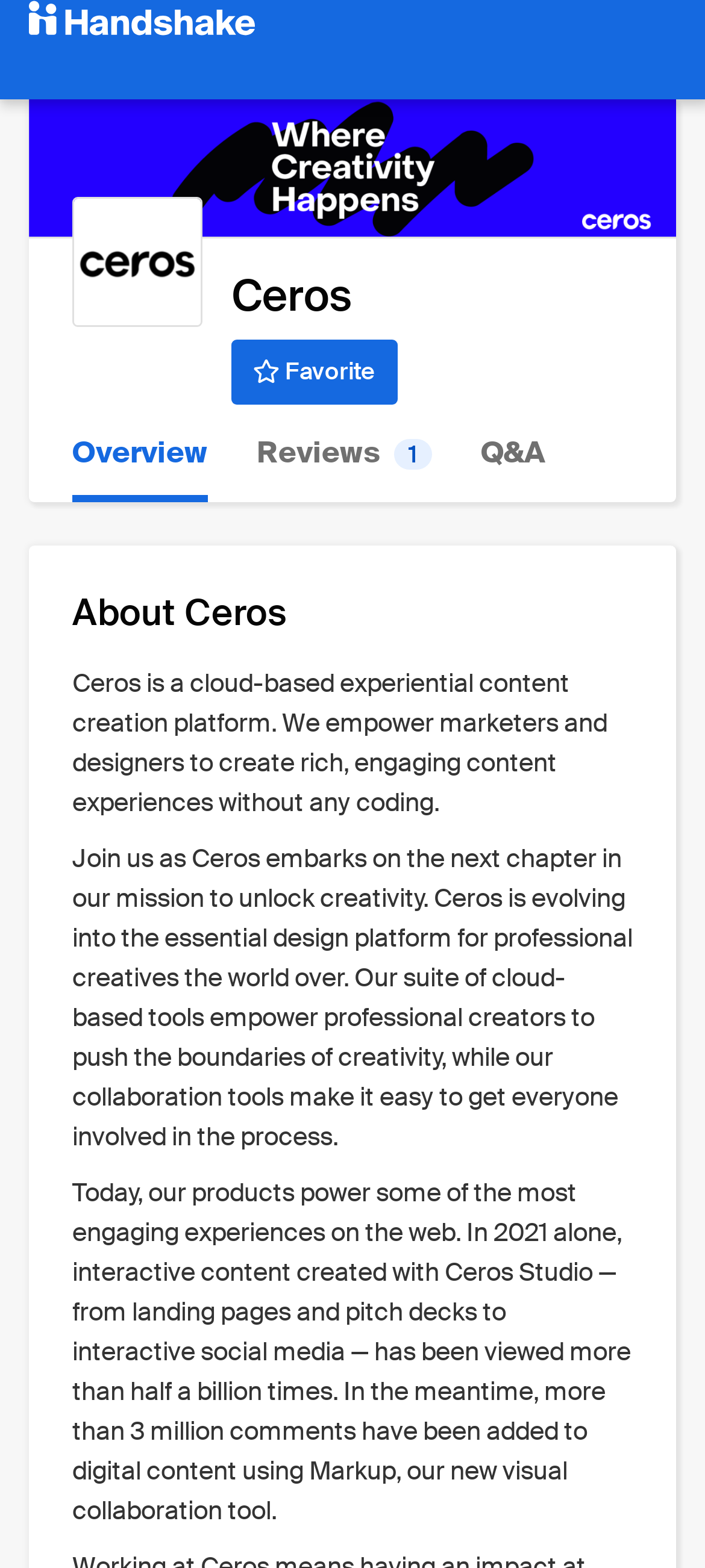Provide the bounding box coordinates for the UI element that is described by this text: "Reviews 1". The coordinates should be in the form of four float numbers between 0 and 1: [left, top, right, bottom].

[0.364, 0.259, 0.613, 0.321]